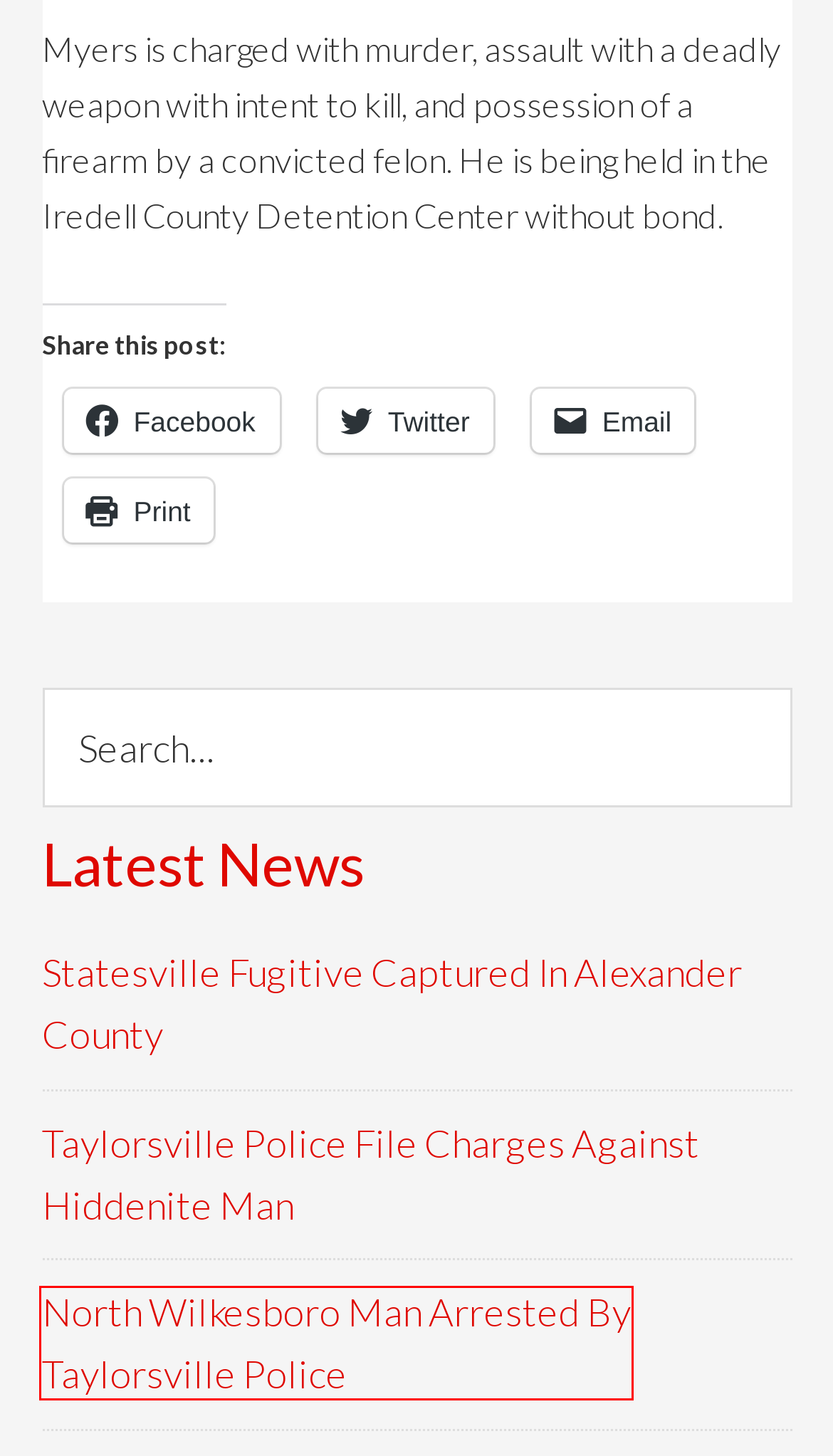You have been given a screenshot of a webpage with a red bounding box around a UI element. Select the most appropriate webpage description for the new webpage that appears after clicking the element within the red bounding box. The choices are:
A. WTLK
B. News
C. WACB 860AM – Apple City Broadcasting
D. North Wilkesboro Man Arrested By Taylorsville Police
E. FCC Applications
F. Richard C Gilbert’s Wednesday Blog
G. Taylorsville Police File Charges Against Hiddenite Man
H. Statesville Fugitive Captured In Alexander County

D